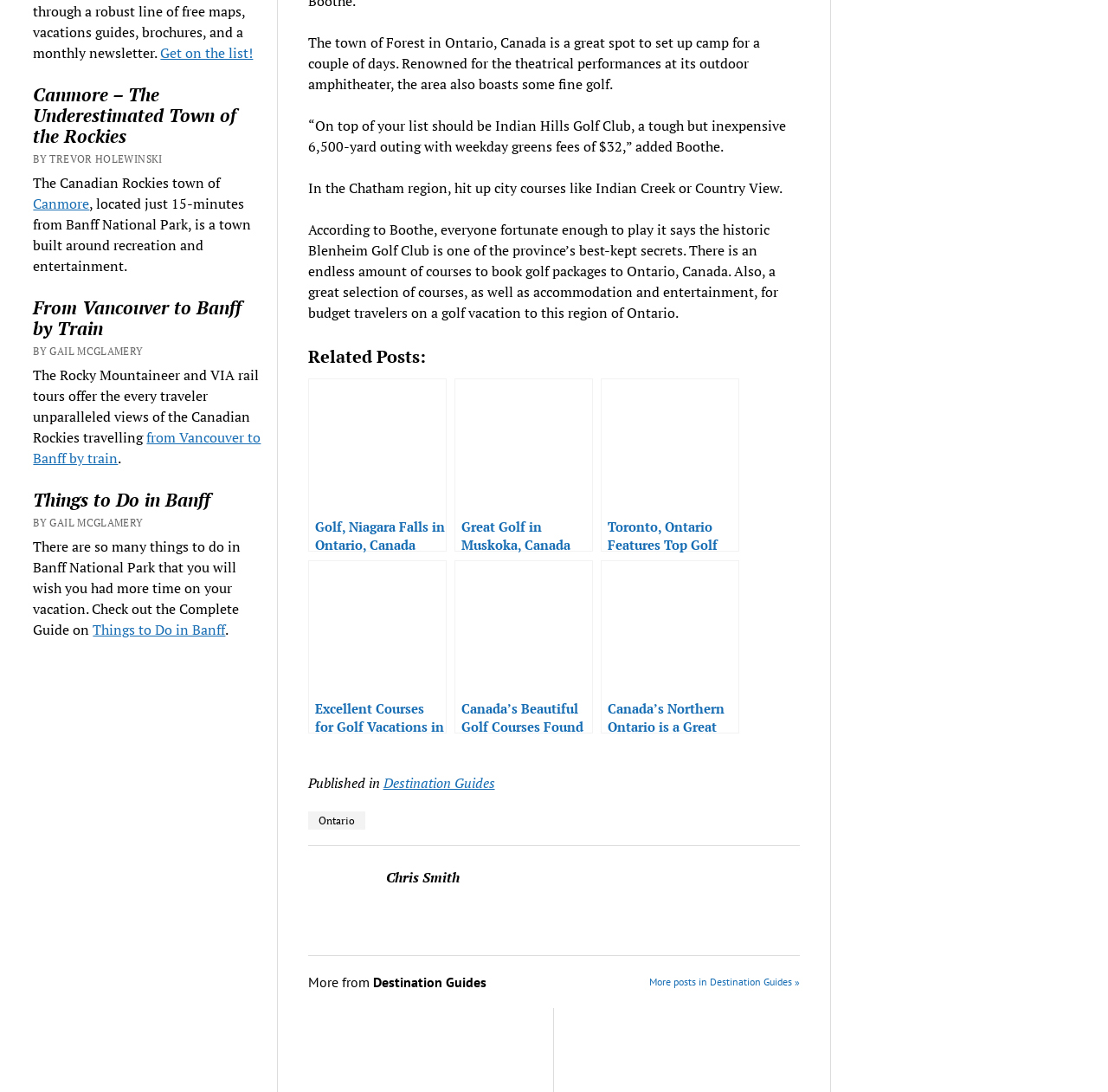Based on what you see in the screenshot, provide a thorough answer to this question: What is the category of the articles on this webpage?

The webpage has a section labeled 'Published in' which mentions 'Destination Guides' as the category of the articles on this webpage.